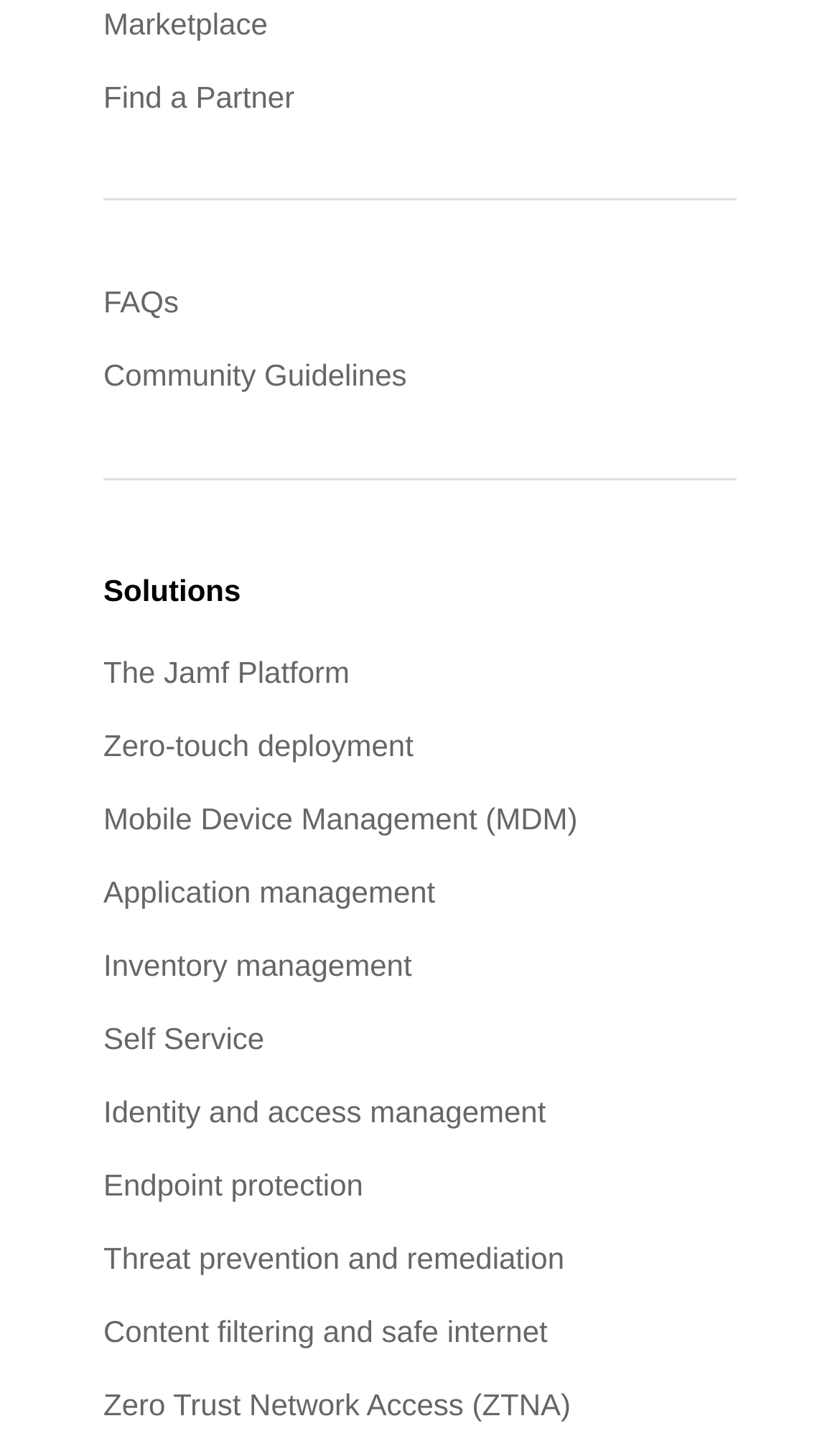Can you pinpoint the bounding box coordinates for the clickable element required for this instruction: "Discover Mobile Device Management (MDM)"? The coordinates should be four float numbers between 0 and 1, i.e., [left, top, right, bottom].

[0.123, 0.537, 0.877, 0.587]